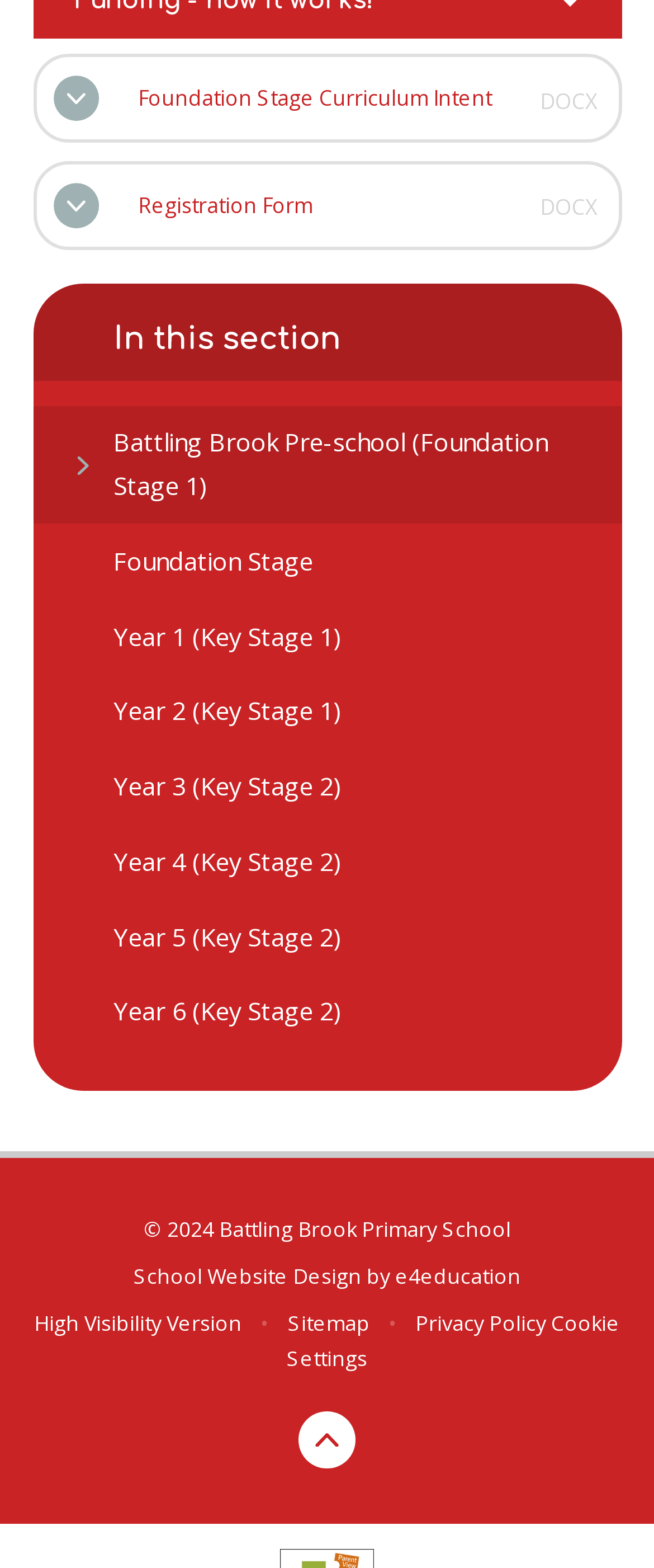Please identify the bounding box coordinates of the element's region that I should click in order to complete the following instruction: "visit e4education website". The bounding box coordinates consist of four float numbers between 0 and 1, i.e., [left, top, right, bottom].

[0.604, 0.805, 0.796, 0.823]